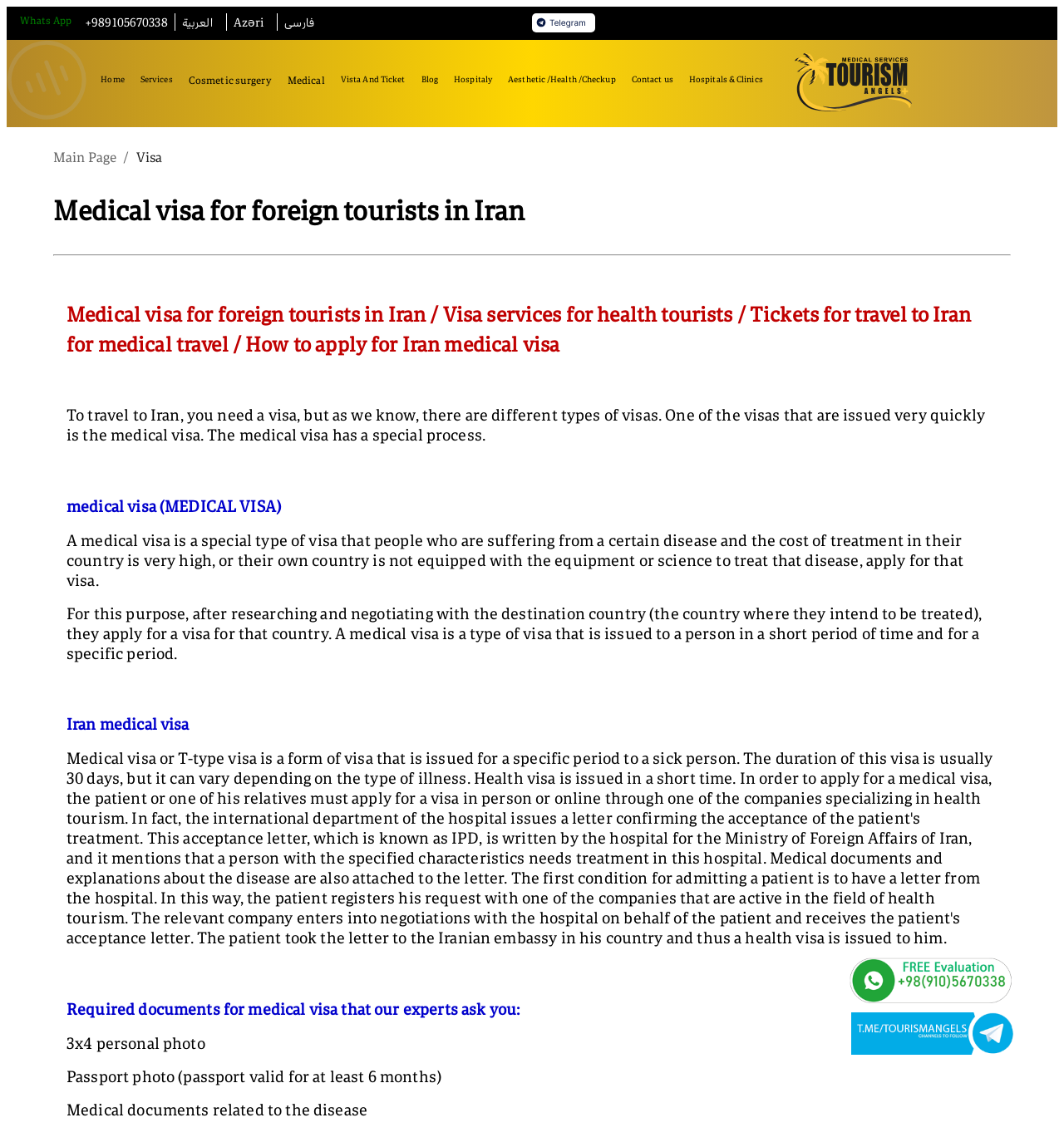Find the bounding box coordinates of the element you need to click on to perform this action: 'Click Whats App link'. The coordinates should be represented by four float values between 0 and 1, in the format [left, top, right, bottom].

[0.019, 0.012, 0.067, 0.025]